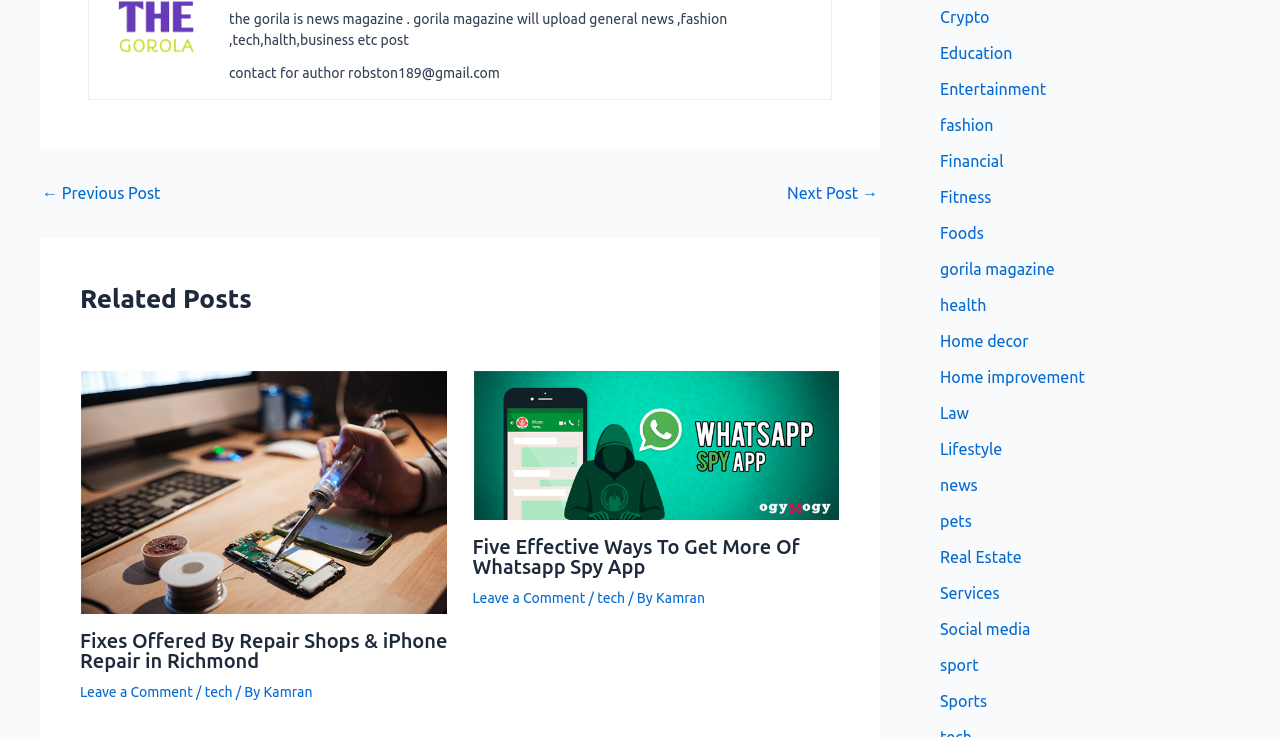Answer the question below in one word or phrase:
Who is the author of the posts?

Kamran